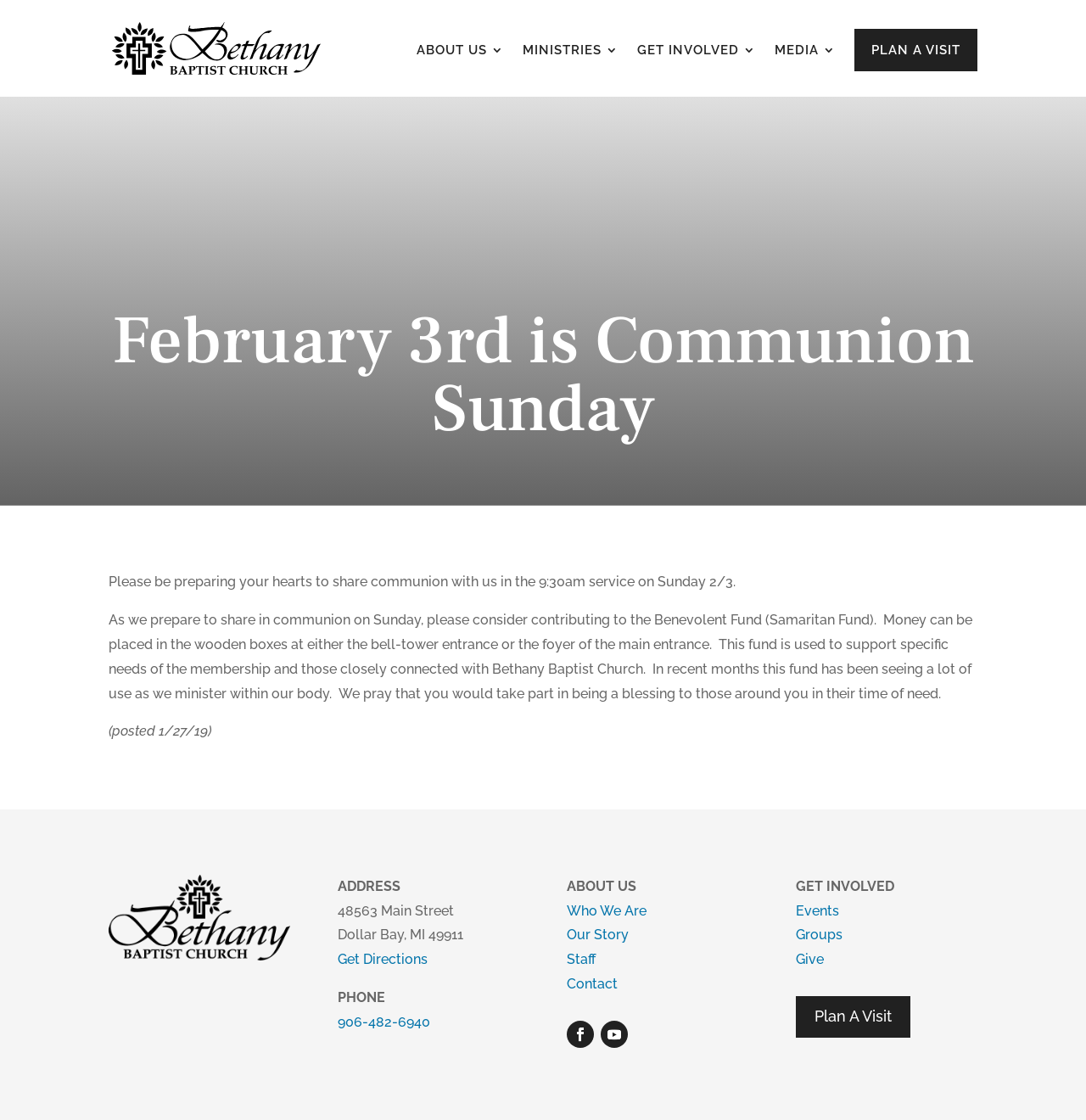What is the address of Bethany Baptist Church? From the image, respond with a single word or brief phrase.

48563 Main Street, Dollar Bay, MI 49911